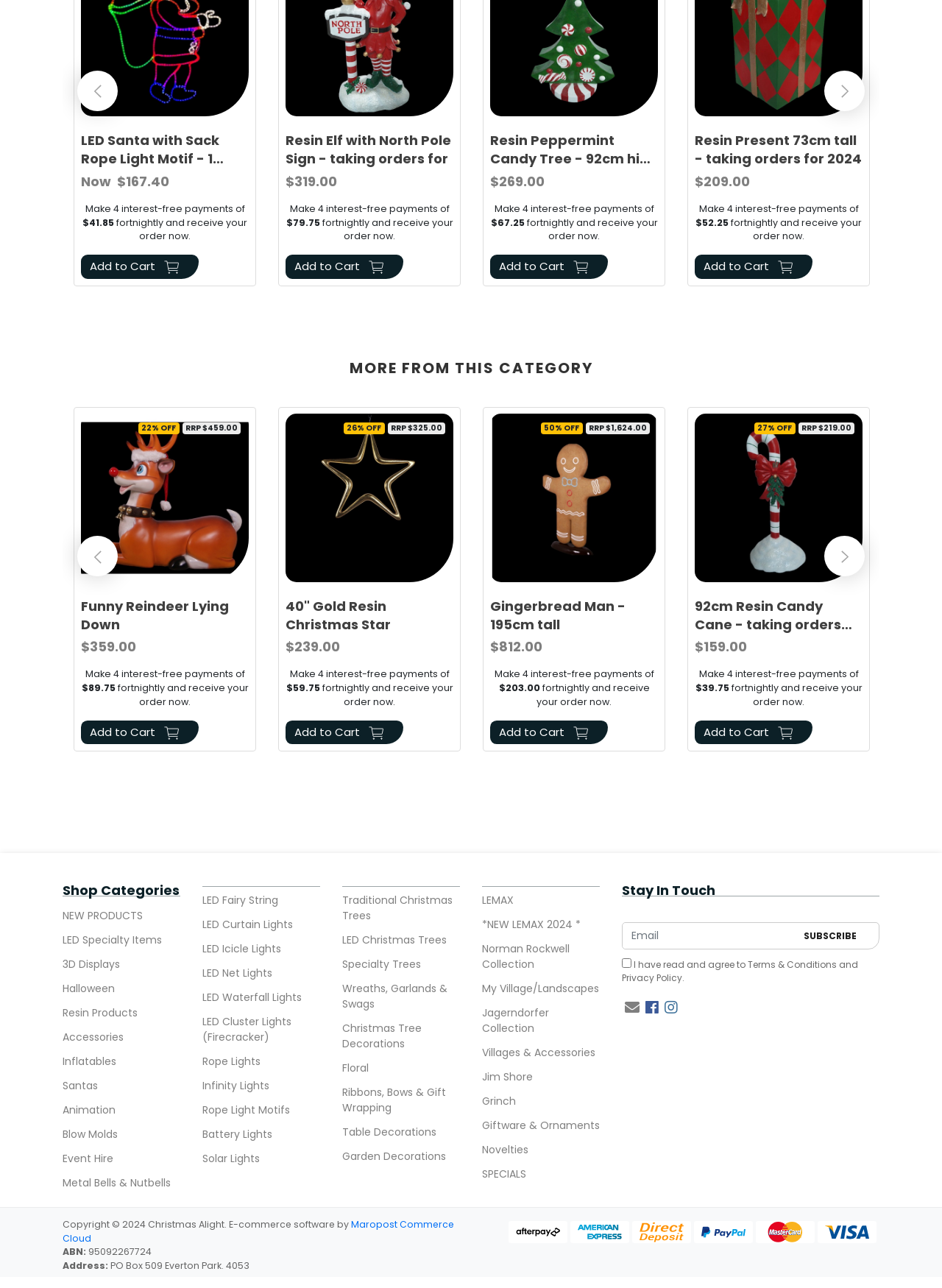Please identify the bounding box coordinates of the element's region that should be clicked to execute the following instruction: "Add LED Santa with Sack Rope Light Motif to cart". The bounding box coordinates must be four float numbers between 0 and 1, i.e., [left, top, right, bottom].

[0.086, 0.198, 0.211, 0.216]